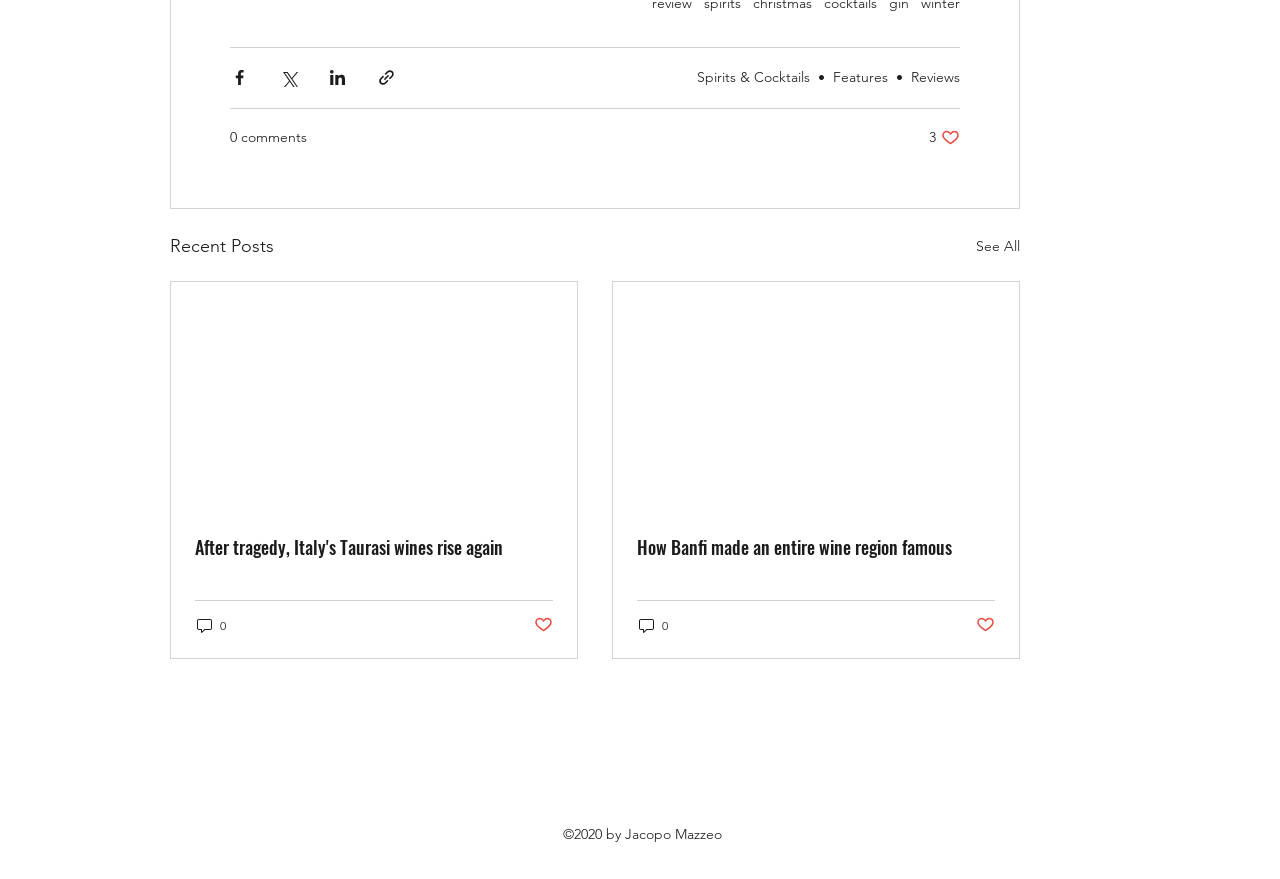Ascertain the bounding box coordinates for the UI element detailed here: "See All". The coordinates should be provided as [left, top, right, bottom] with each value being a float between 0 and 1.

[0.762, 0.264, 0.797, 0.297]